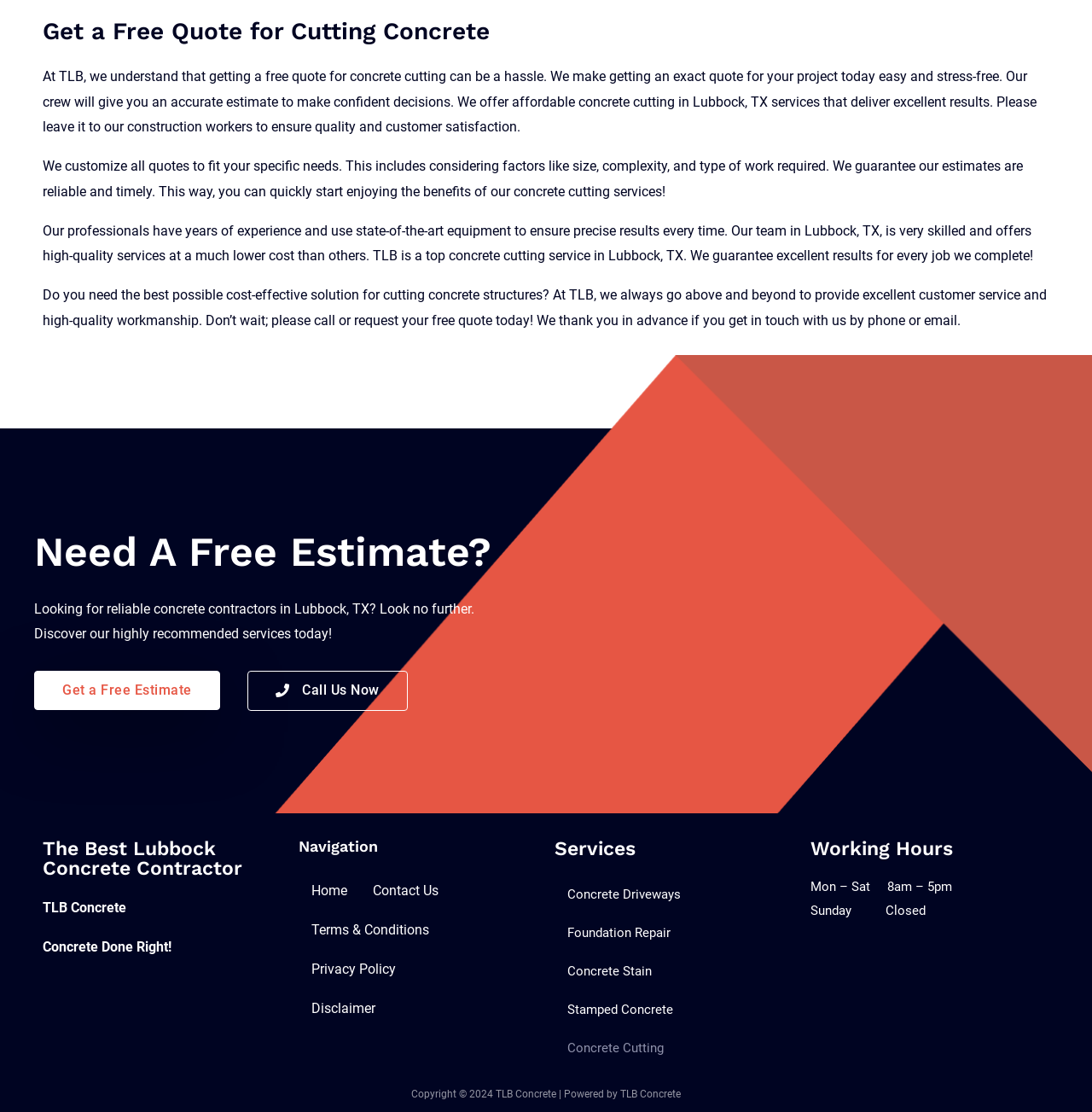Given the description "Terms & Conditions", determine the bounding box of the corresponding UI element.

[0.273, 0.819, 0.405, 0.854]